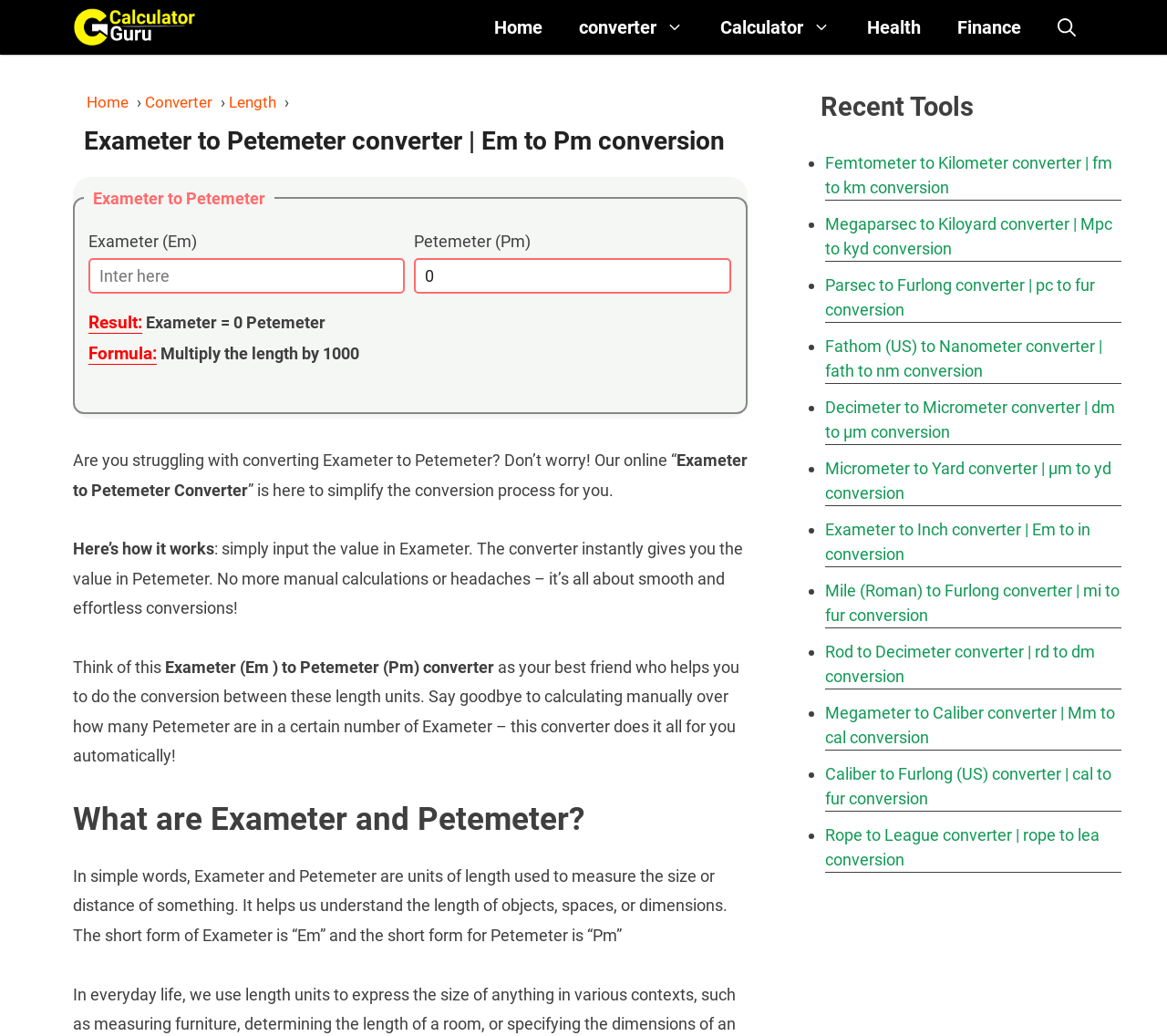Please predict the bounding box coordinates of the element's region where a click is necessary to complete the following instruction: "Go to the Home page". The coordinates should be represented by four float numbers between 0 and 1, i.e., [left, top, right, bottom].

[0.408, 0.0, 0.48, 0.053]